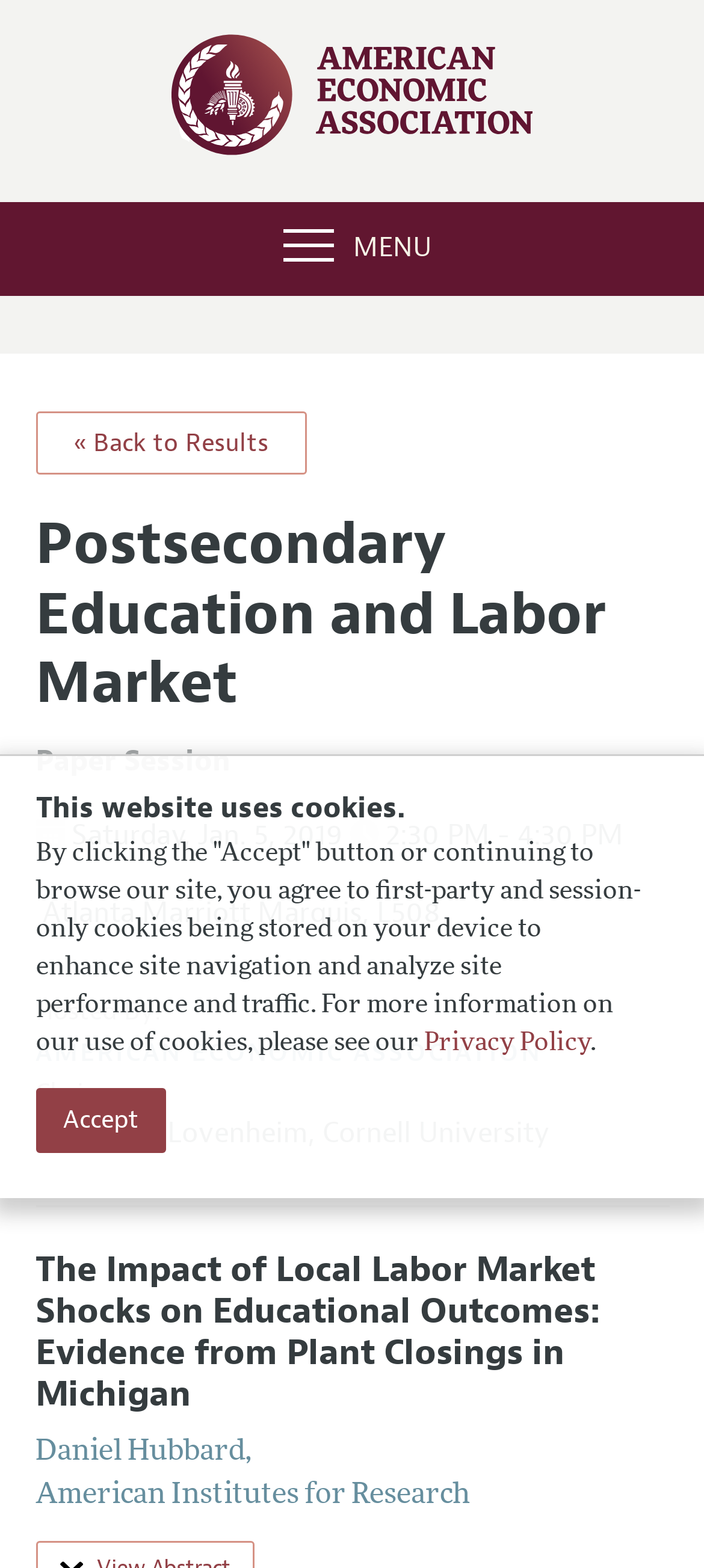Specify the bounding box coordinates (top-left x, top-left y, bottom-right x, bottom-right y) of the UI element in the screenshot that matches this description: Larry Russwurm

None